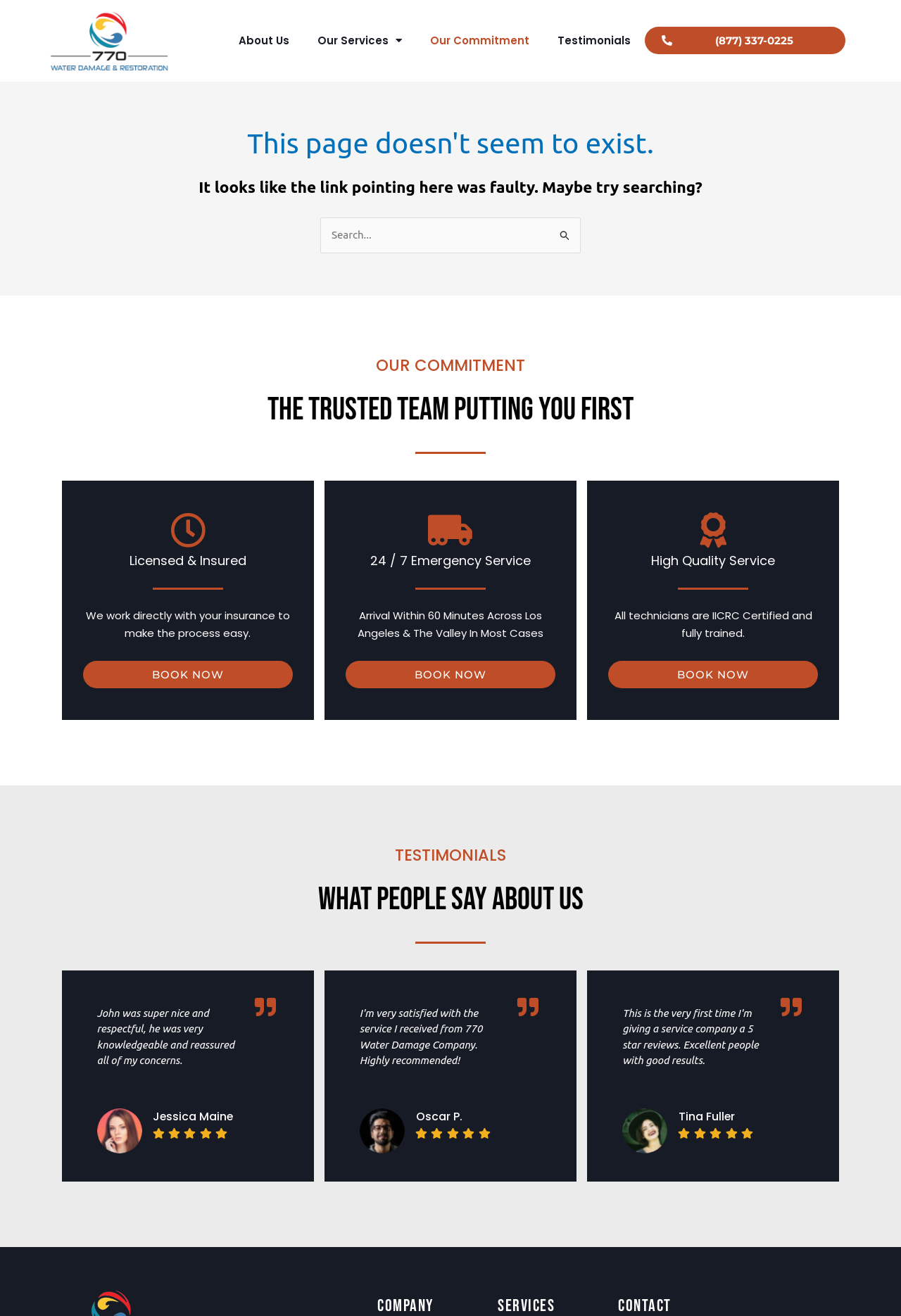Locate the bounding box coordinates of the area where you should click to accomplish the instruction: "Click the 'About Us' link".

[0.249, 0.019, 0.337, 0.043]